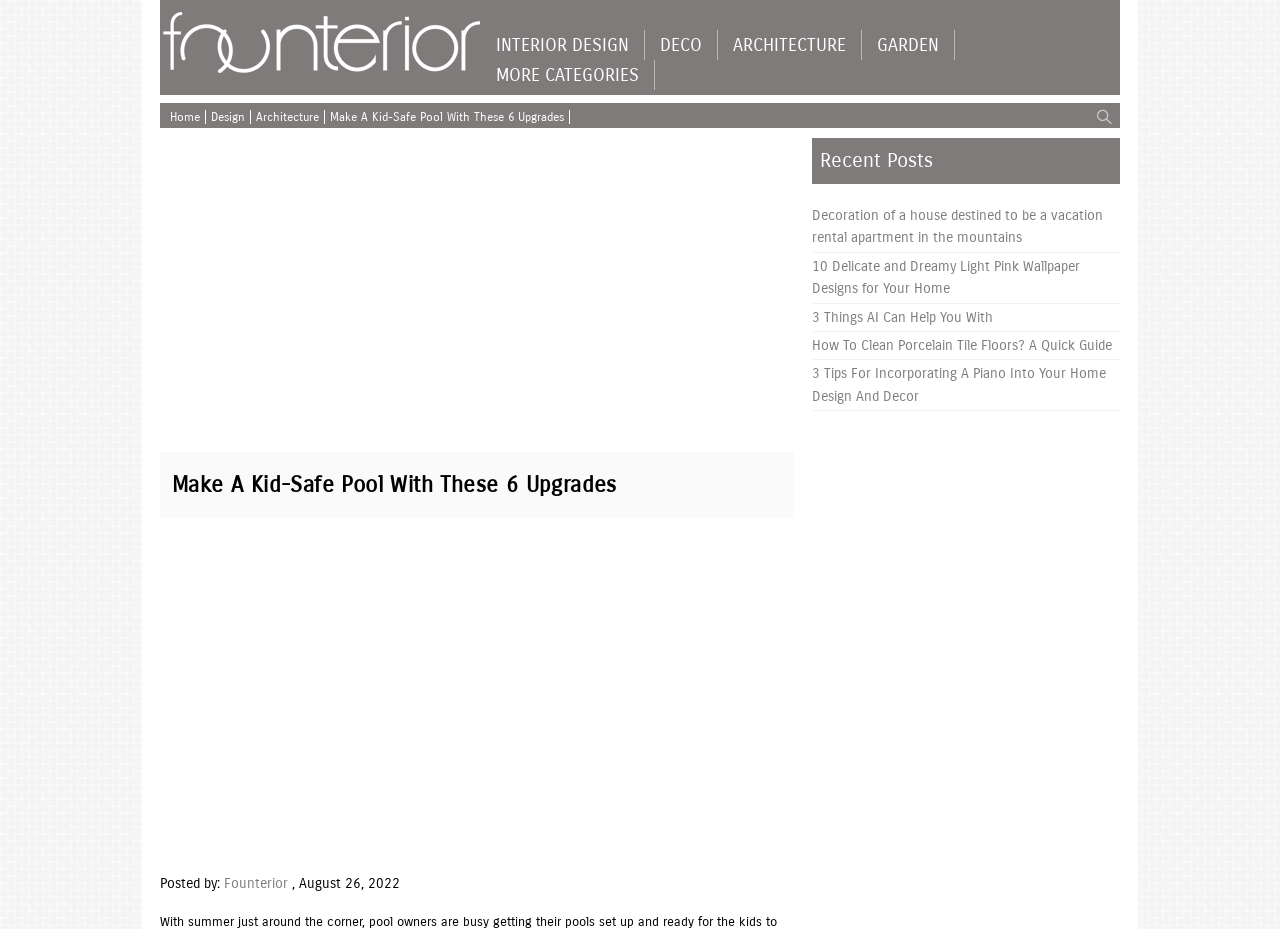Please determine the bounding box coordinates of the area that needs to be clicked to complete this task: 'Check the post about decorating a house for vacation rental'. The coordinates must be four float numbers between 0 and 1, formatted as [left, top, right, bottom].

[0.634, 0.221, 0.875, 0.269]